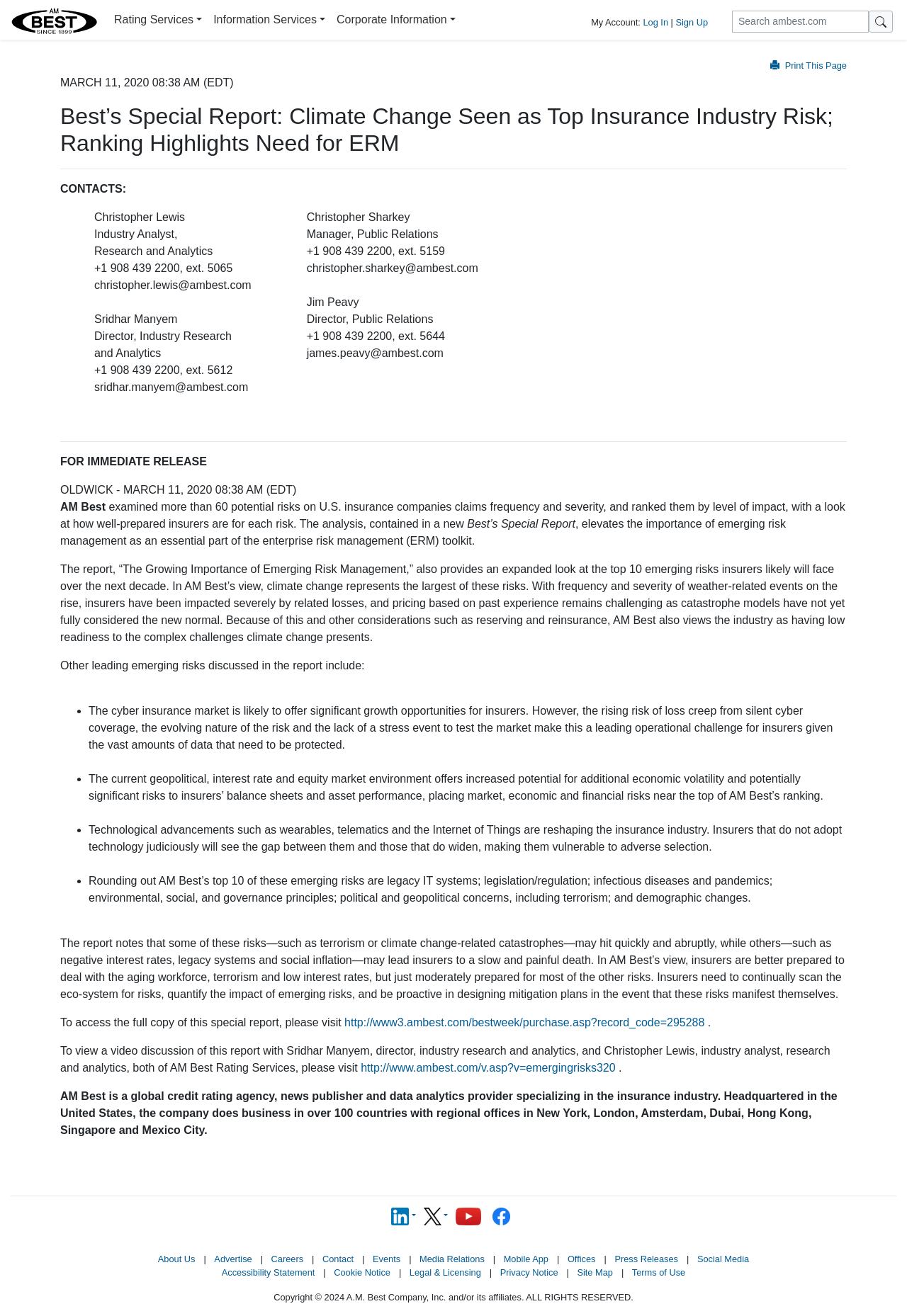What is the topic of the special report?
Refer to the image and respond with a one-word or short-phrase answer.

Climate Change